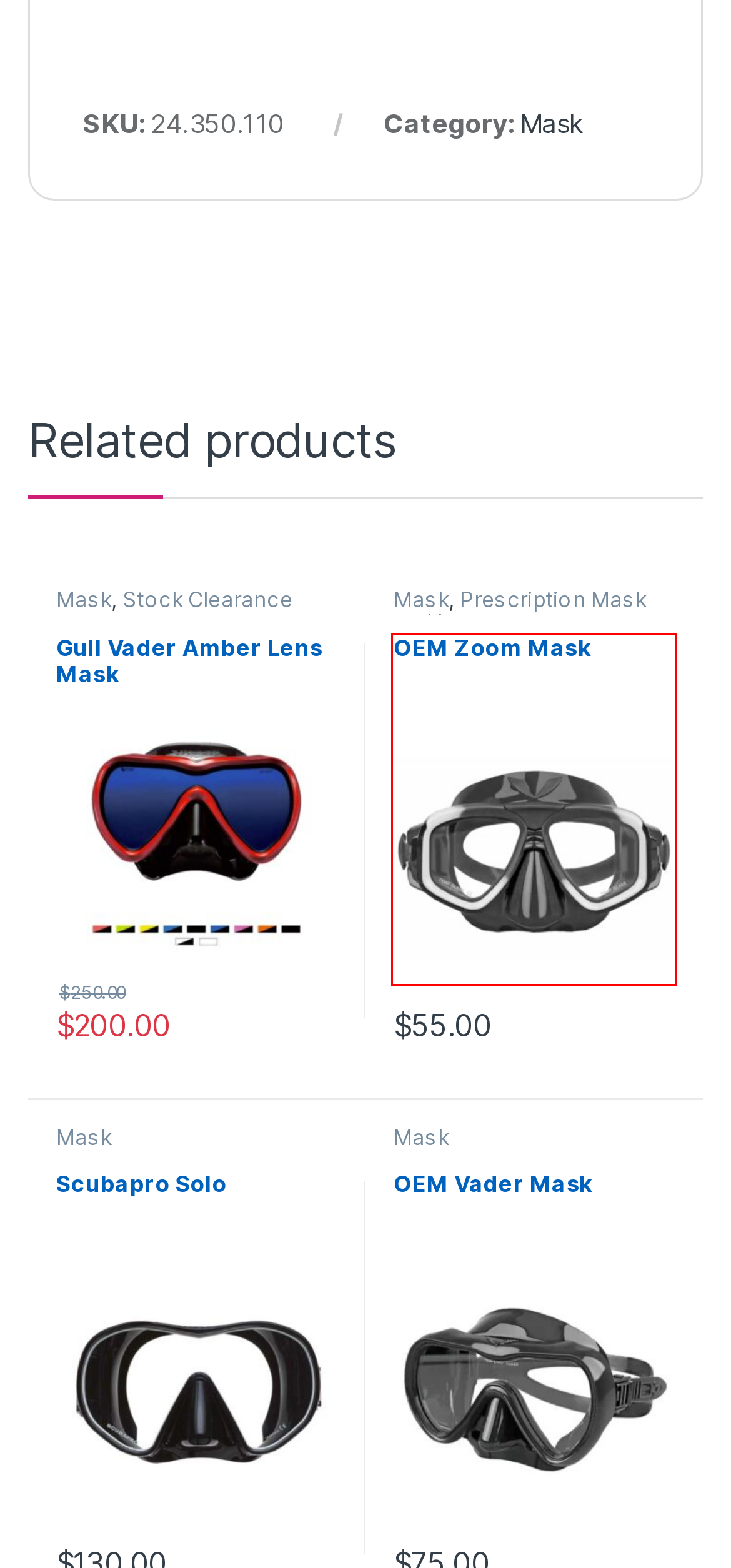Take a look at the provided webpage screenshot featuring a red bounding box around an element. Select the most appropriate webpage description for the page that loads after clicking on the element inside the red bounding box. Here are the candidates:
A. Gull Vader Amber Lens Mask - Singapore Scuba Diving Shop Online
B. Mask Fins & Snorkels Archives - Singapore Scuba Diving Shop Online
C. OEM Zoom Mask - Singapore Scuba Diving Shop Online
D. Prescription Mask and Lens Archives - Singapore Scuba Diving Shop Online
E. Shop - Singapore Scuba Diving Shop Online
F. Scubapro Solo - Singapore Scuba Diving Shop Online
G. Singapore Scuba Diving Equipment Online Store
H. Mask Archives - Singapore Scuba Diving Shop Online

C